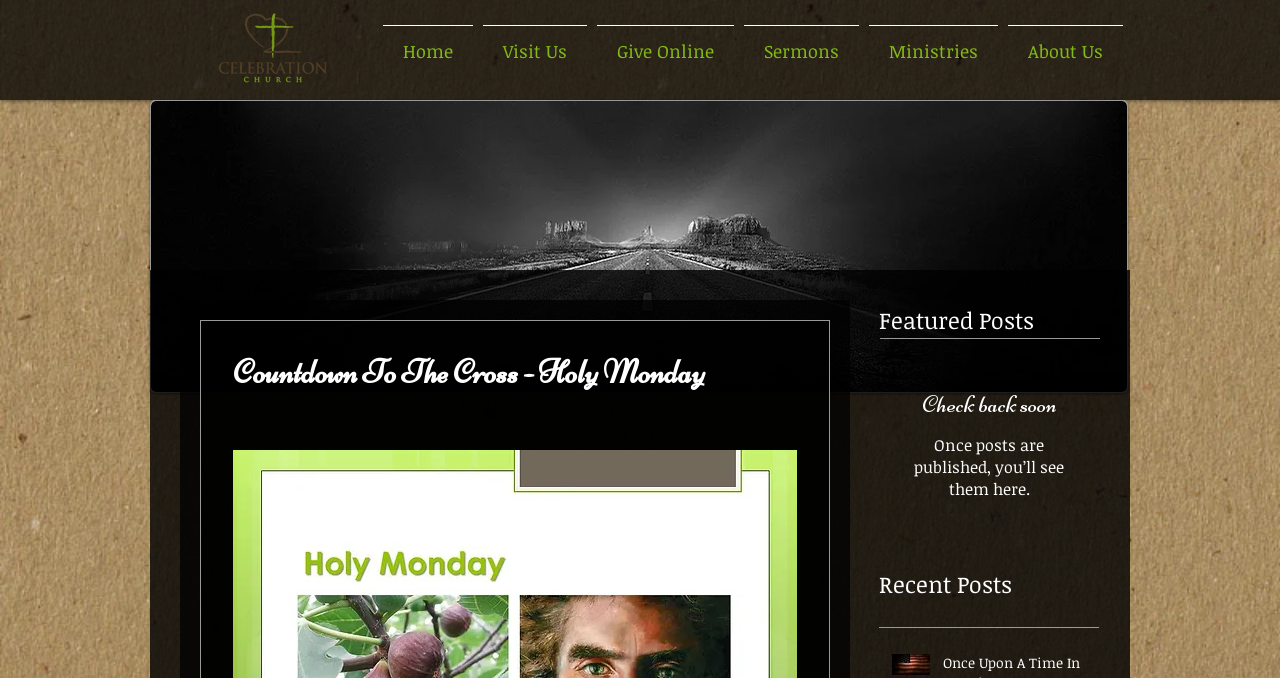What is the title of the last section on the page?
Please interpret the details in the image and answer the question thoroughly.

I looked at the elements at the bottom of the page and found a heading element with the text 'Recent Posts', indicating that this is the title of the last section on the page.